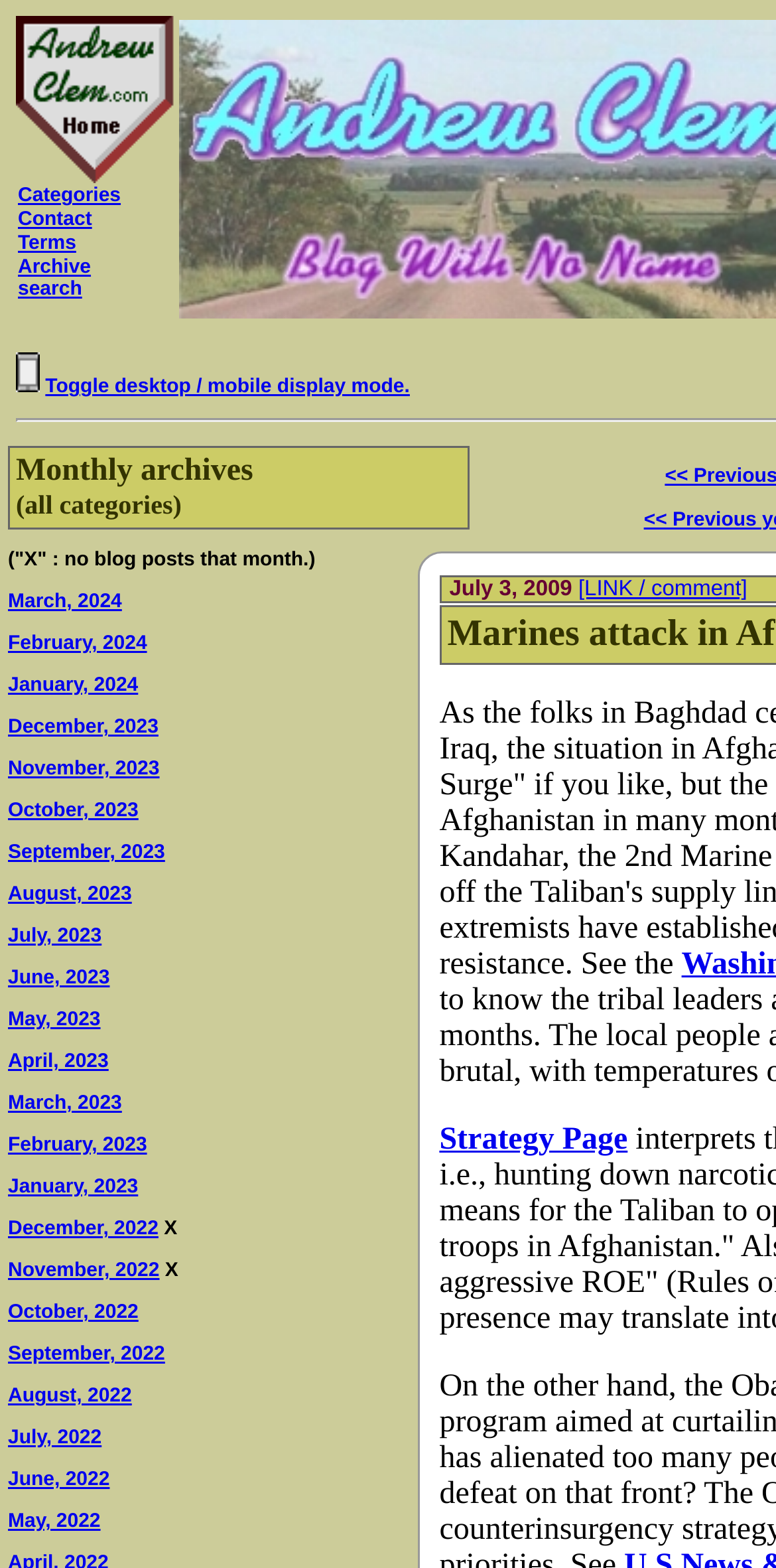Can you provide the bounding box coordinates for the element that should be clicked to implement the instruction: "search archives"?

[0.023, 0.164, 0.117, 0.192]